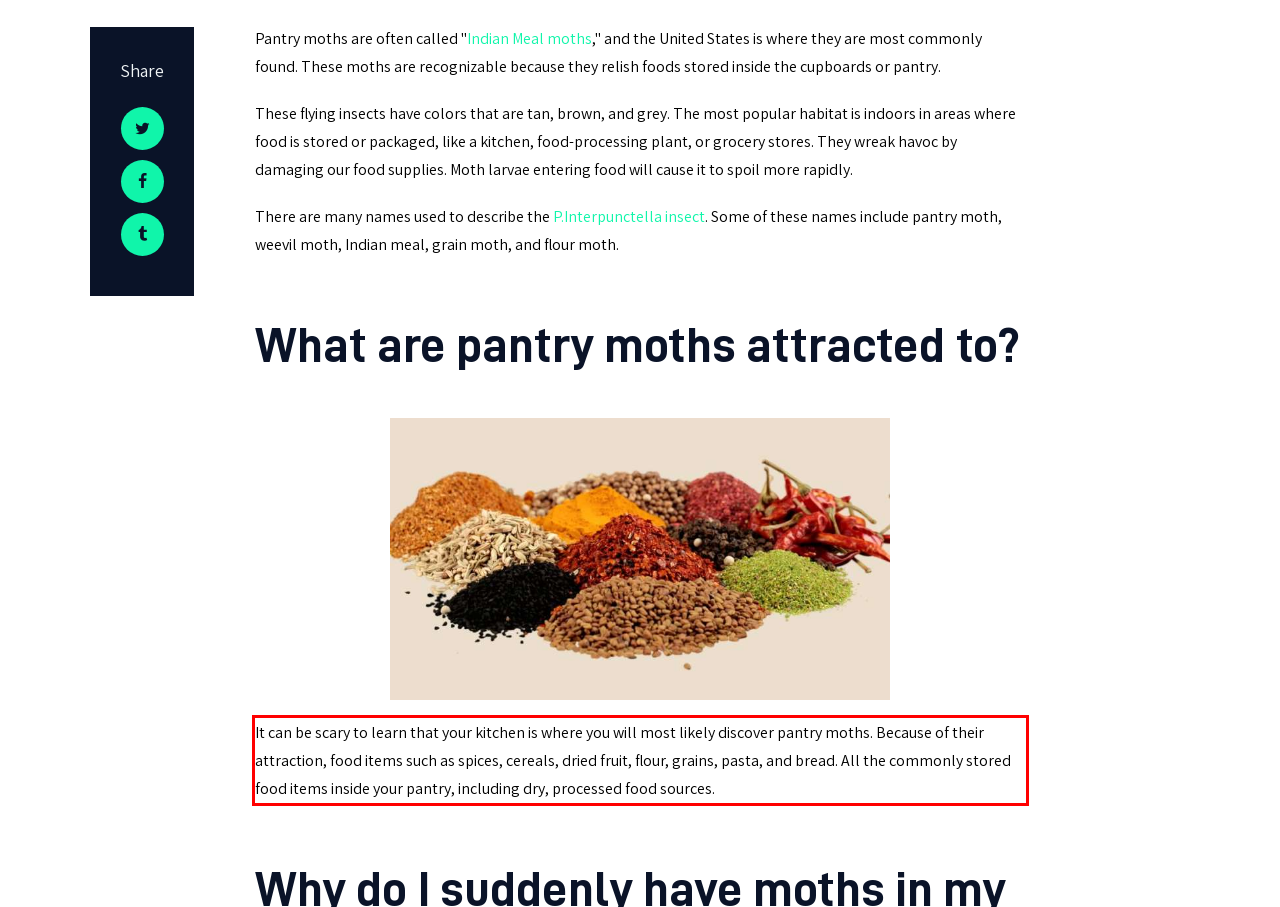From the screenshot of the webpage, locate the red bounding box and extract the text contained within that area.

It can be scary to learn that your kitchen is where you will most likely discover pantry moths. Because of their attraction, food items such as spices, cereals, dried fruit, flour, grains, pasta, and bread. All the commonly stored food items inside your pantry, including dry, processed food sources.